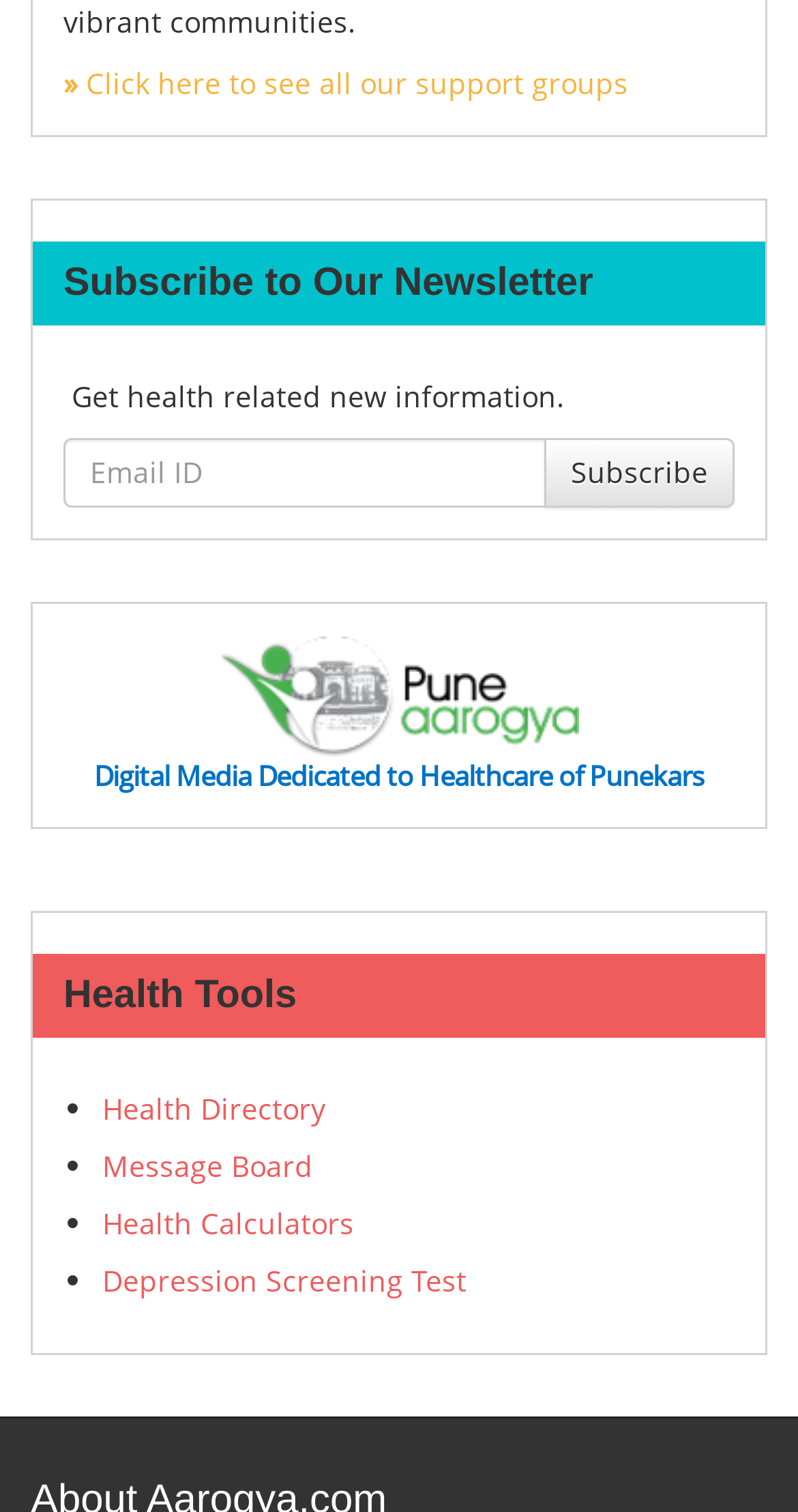Provide a short answer to the following question with just one word or phrase: What is the purpose of the textbox?

Email ID